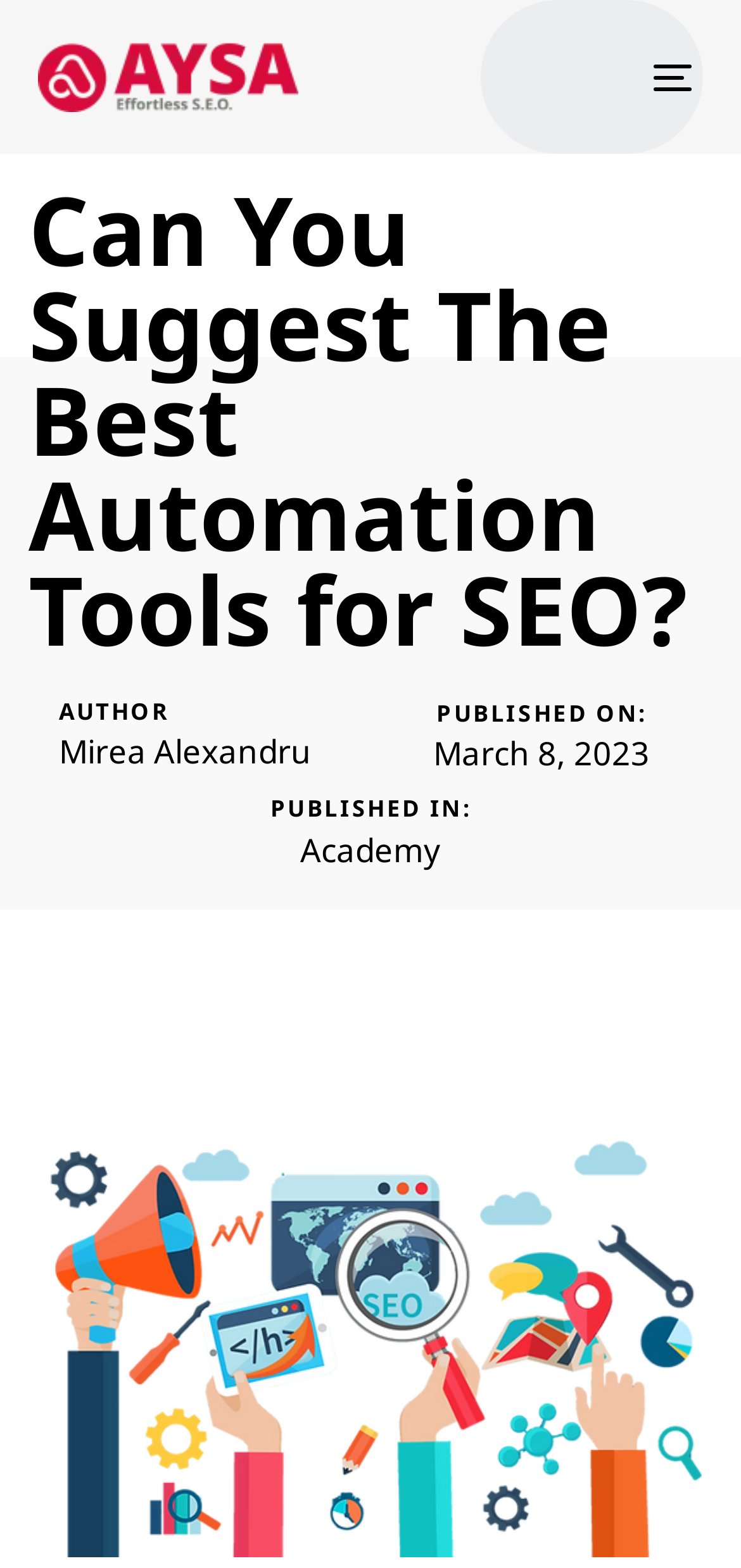Using the provided description Leaving a Legacy, find the bounding box coordinates for the UI element. Provide the coordinates in (top-left x, top-left y, bottom-right x, bottom-right y) format, ensuring all values are between 0 and 1.

None